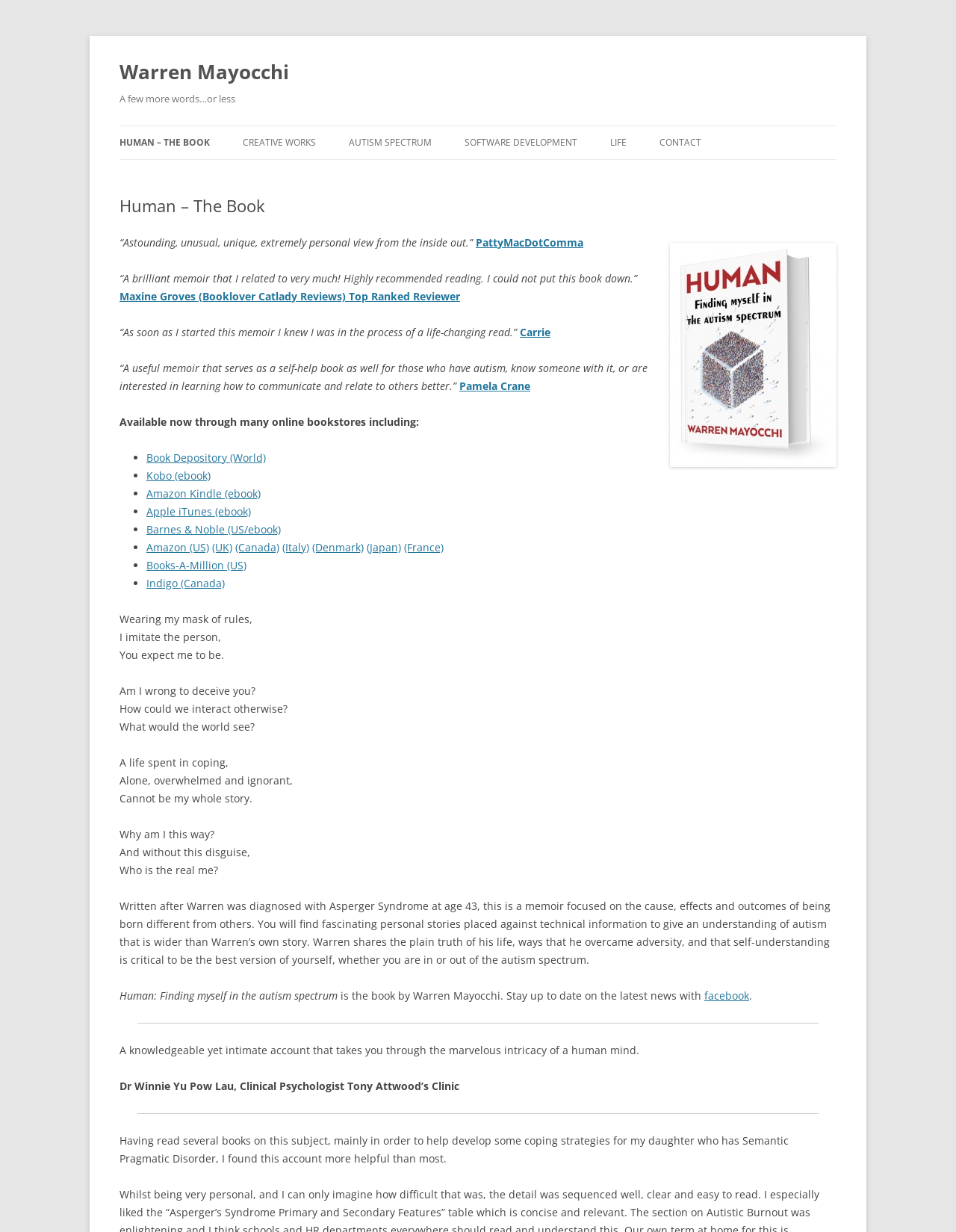Where can the book 'Human – The Book' be purchased?
Using the screenshot, give a one-word or short phrase answer.

Online bookstores